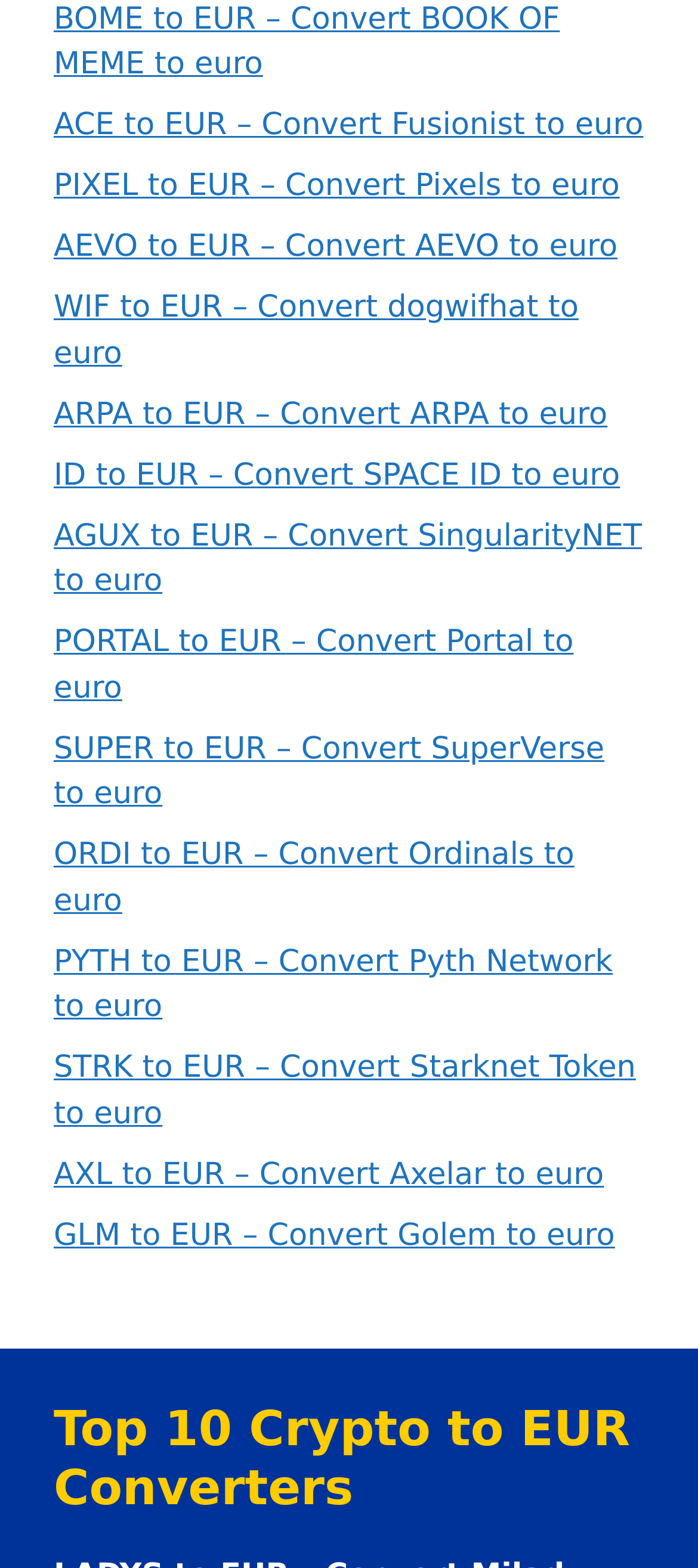Utilize the details in the image to thoroughly answer the following question: What is the title of the section below the conversion options?

By looking at the heading element with the bounding box coordinates [0.077, 0.894, 0.923, 0.968], I can see that the title of the section below the conversion options is 'Top 10 Crypto to EUR Converters'.